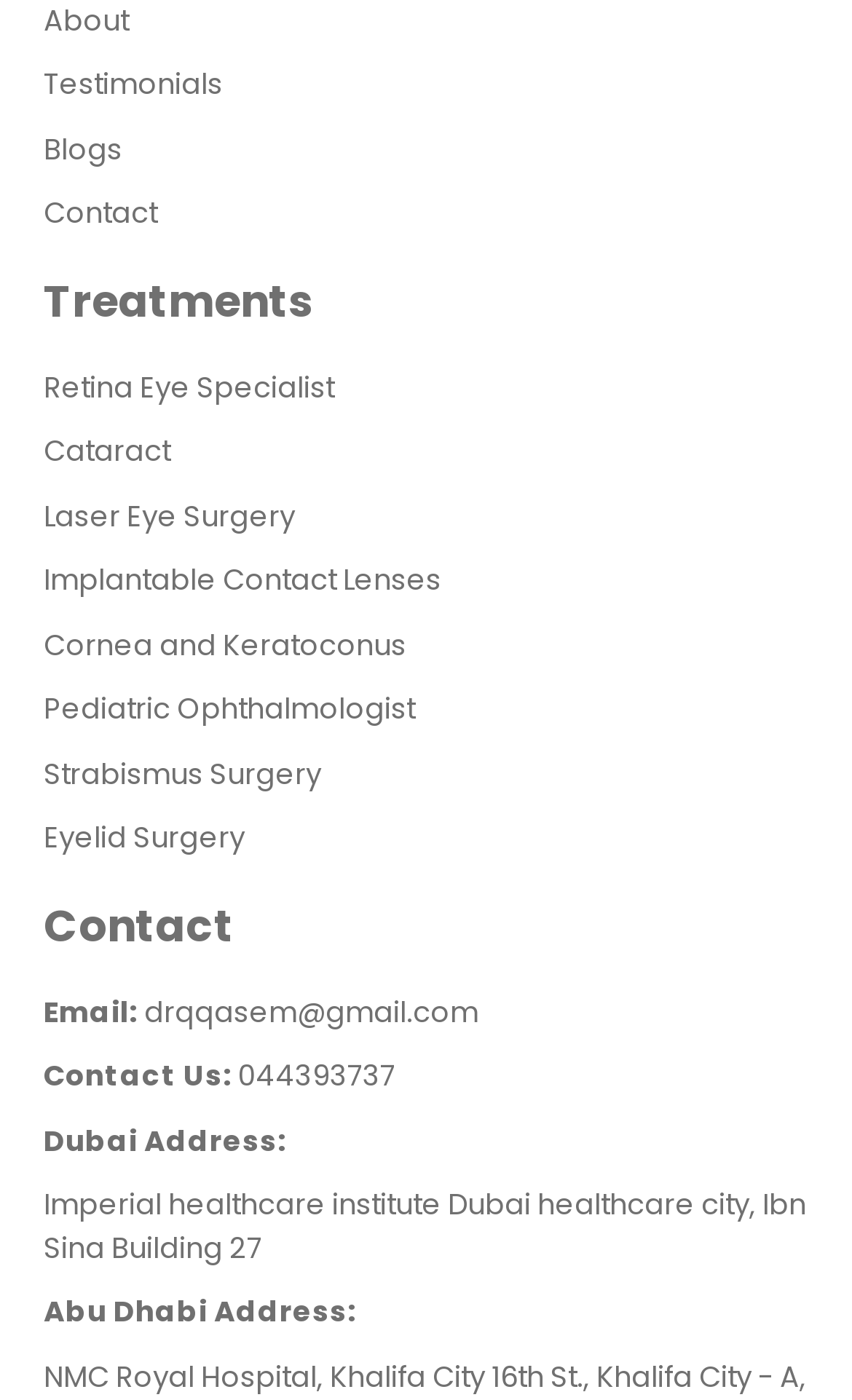Given the description "Blogs", determine the bounding box of the corresponding UI element.

[0.051, 0.092, 0.974, 0.122]